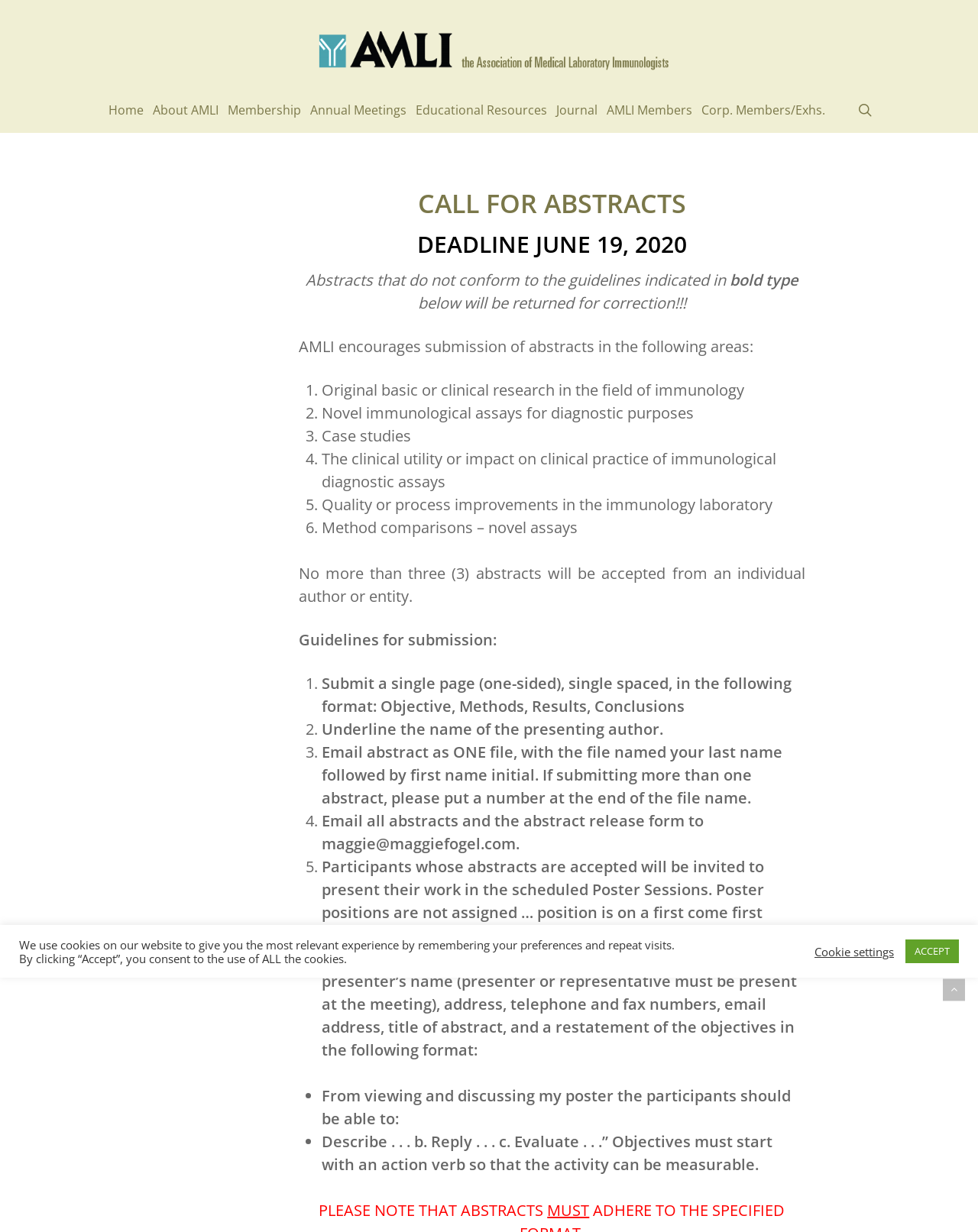Please identify the bounding box coordinates of the clickable region that I should interact with to perform the following instruction: "Click the About AMLI link". The coordinates should be expressed as four float numbers between 0 and 1, i.e., [left, top, right, bottom].

[0.156, 0.084, 0.223, 0.095]